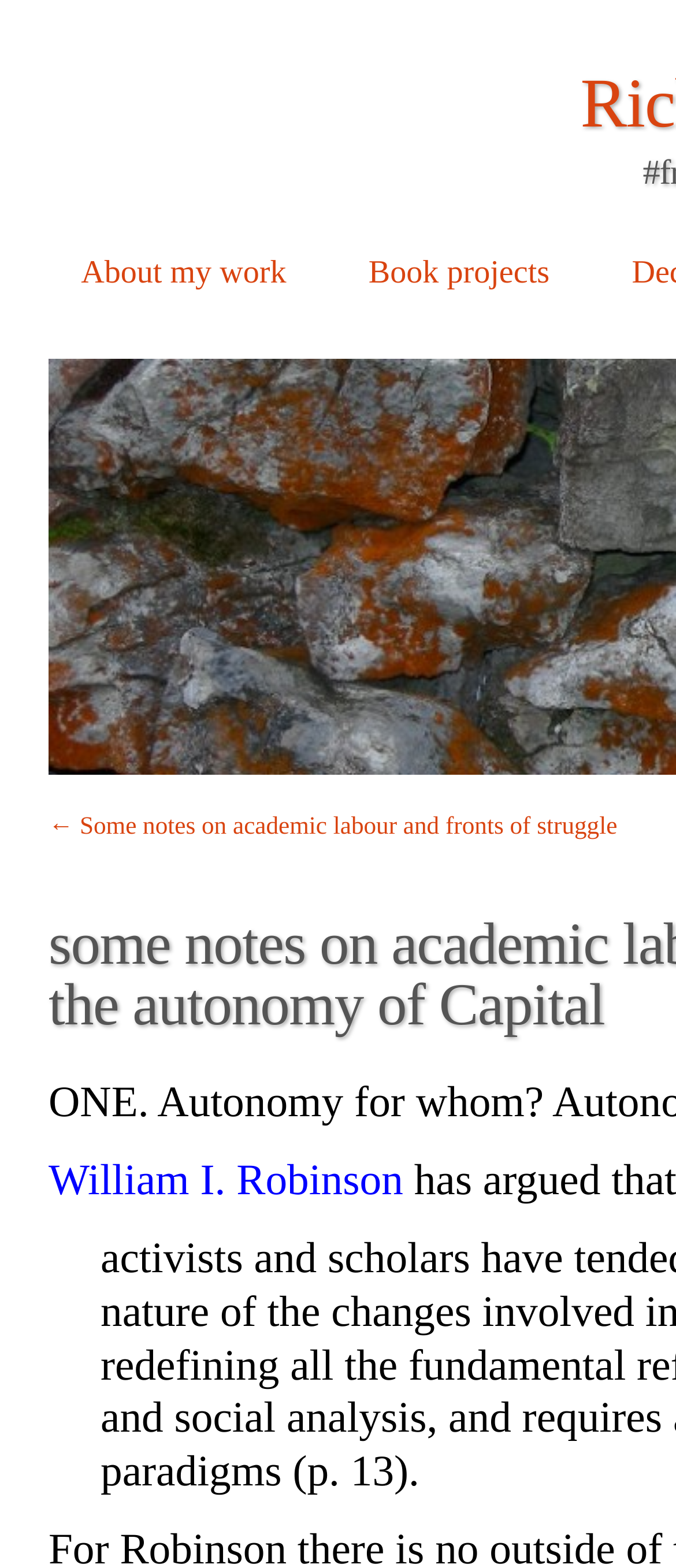Please find the bounding box coordinates in the format (top-left x, top-left y, bottom-right x, bottom-right y) for the given element description. Ensure the coordinates are floating point numbers between 0 and 1. Description: Book projects

[0.497, 0.144, 0.861, 0.206]